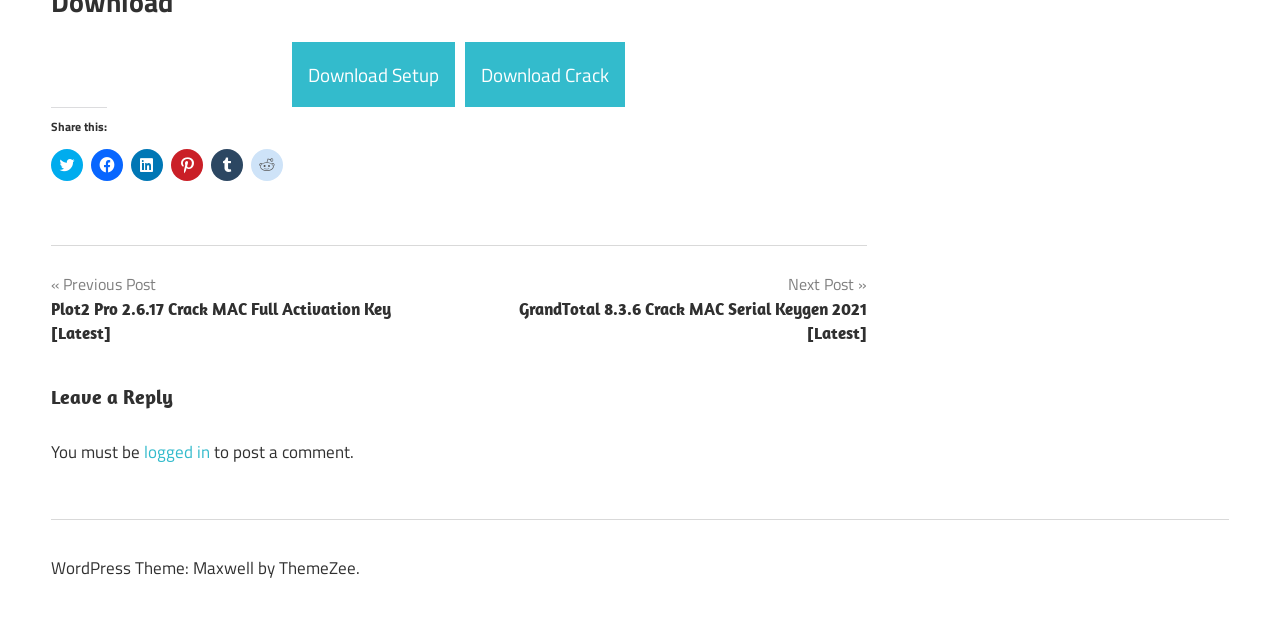Using the provided element description: "Prolonged Serial Monitor Crack", determine the bounding box coordinates of the corresponding UI element in the screenshot.

[0.042, 0.61, 0.105, 0.774]